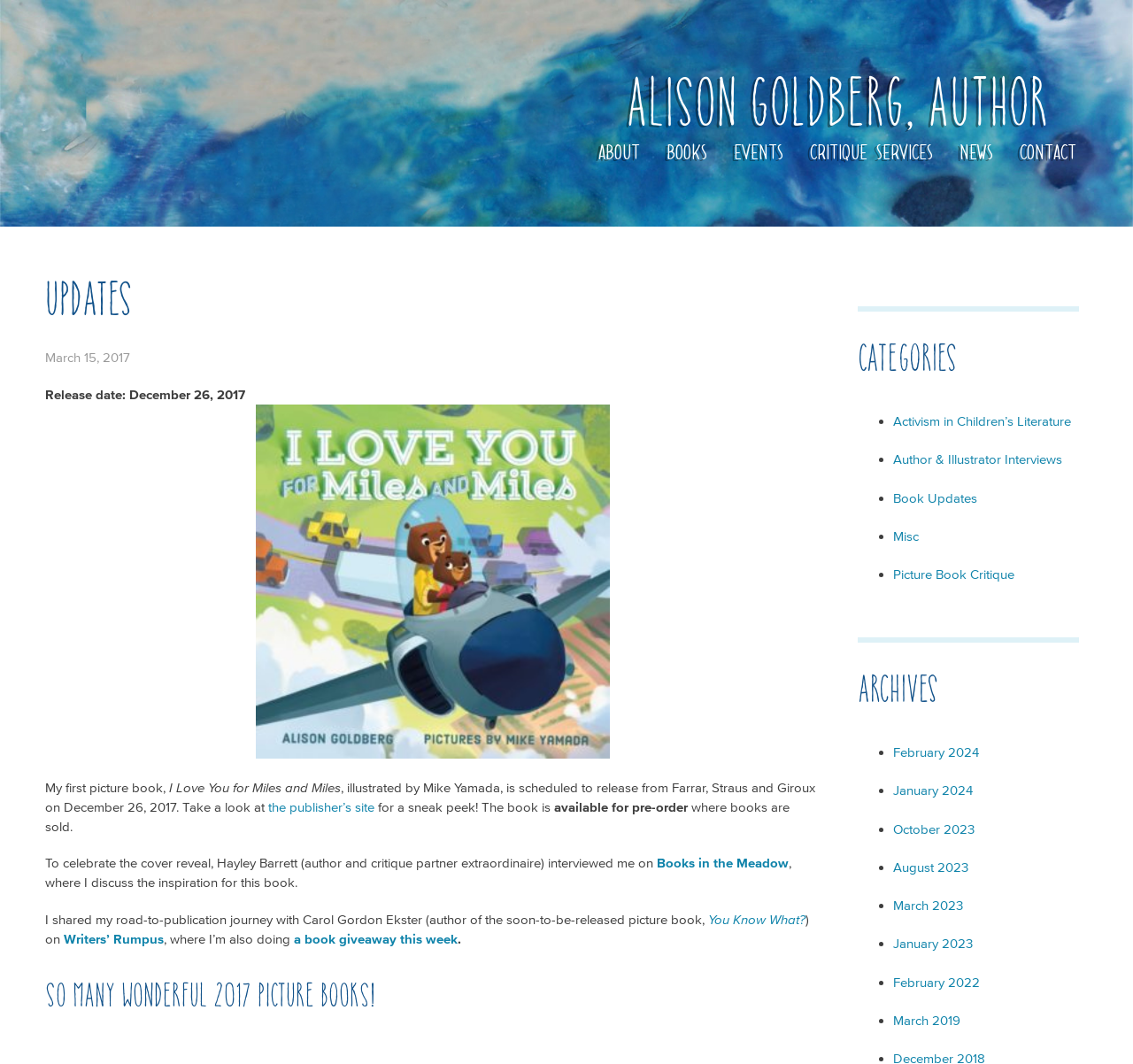Please locate the bounding box coordinates of the element that needs to be clicked to achieve the following instruction: "Check 'Archives' section". The coordinates should be four float numbers between 0 and 1, i.e., [left, top, right, bottom].

[0.757, 0.599, 0.952, 0.665]